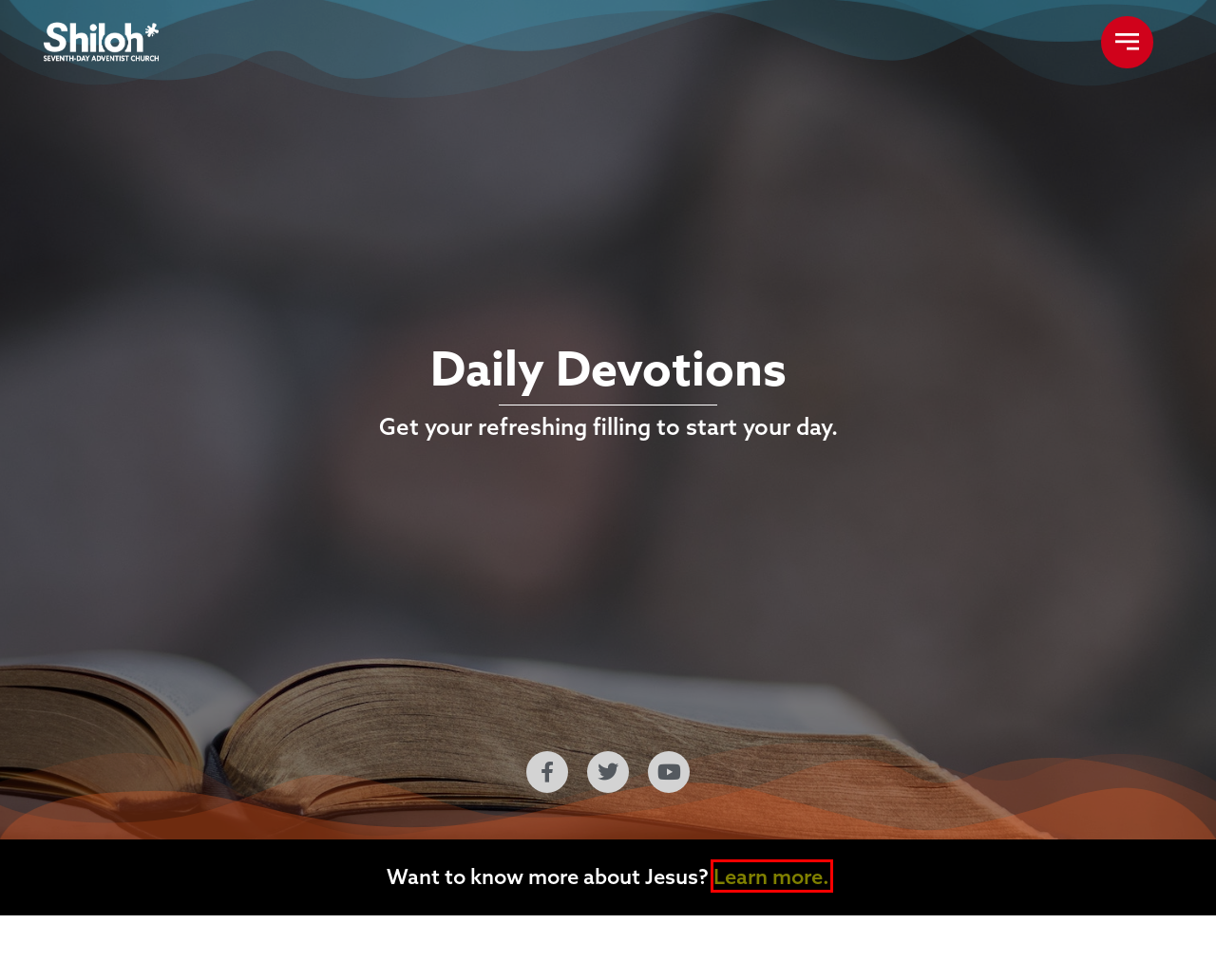You have a screenshot of a webpage with a red rectangle bounding box around a UI element. Choose the best description that matches the new page after clicking the element within the bounding box. The candidate descriptions are:
A. Ministries – Shiloh Seventh-day Adventist Church
B. Shiloh Seventh-day Adventist Church
C. Visit – Shiloh Seventh-day Adventist Church
D. Devotional – Shiloh Seventh-day Adventist Church
E. King James Version — Ellen G. White Writings
F. The Rich Man – Shiloh Seventh-day Adventist Church
G. Terms of Use – Shiloh Seventh-day Adventist Church
H. RABVISION

D